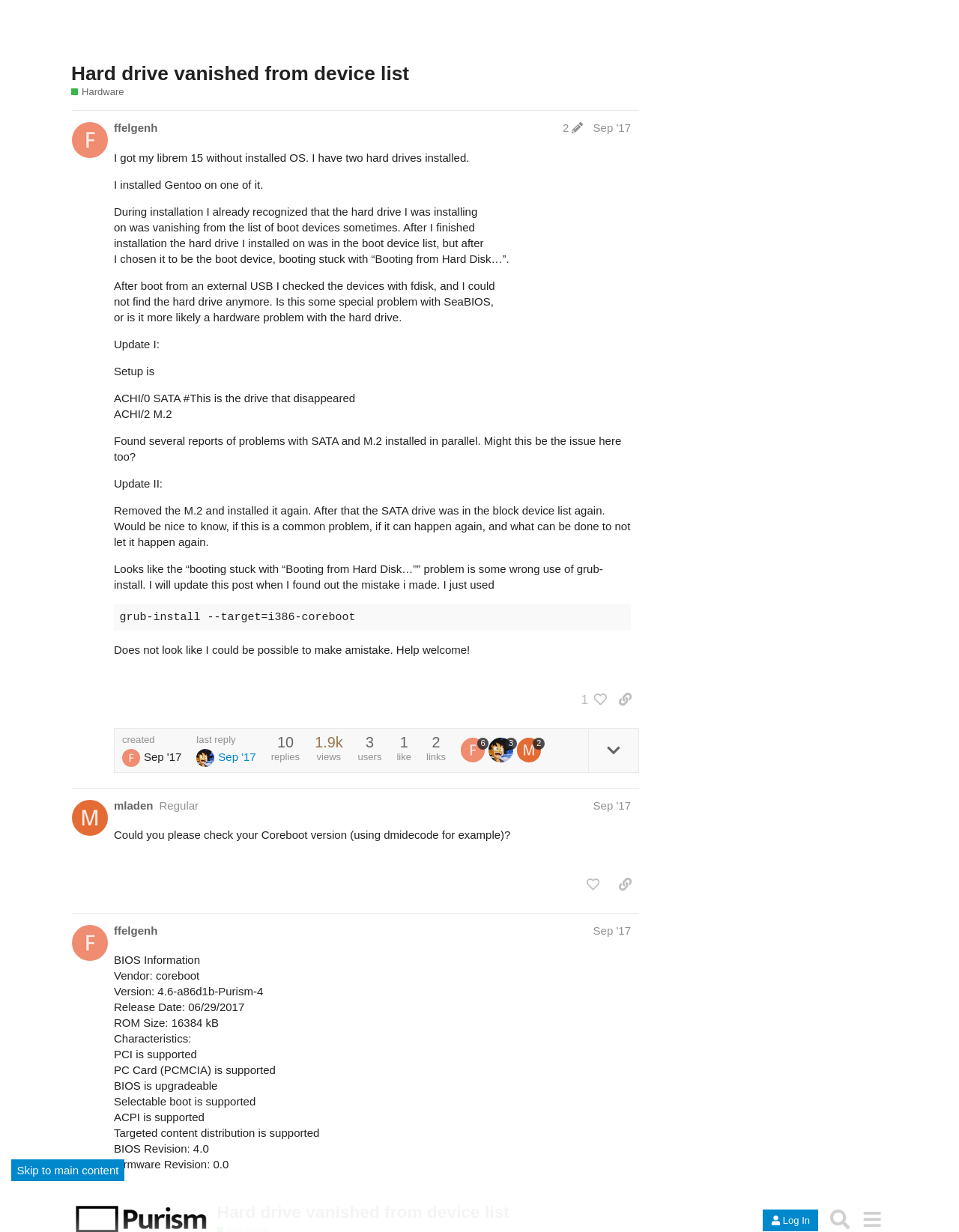What is the date of the post by ffelgenh in the post #7 section?
Using the image provided, answer with just one word or phrase.

Sep 11, 2017 3:31 pm